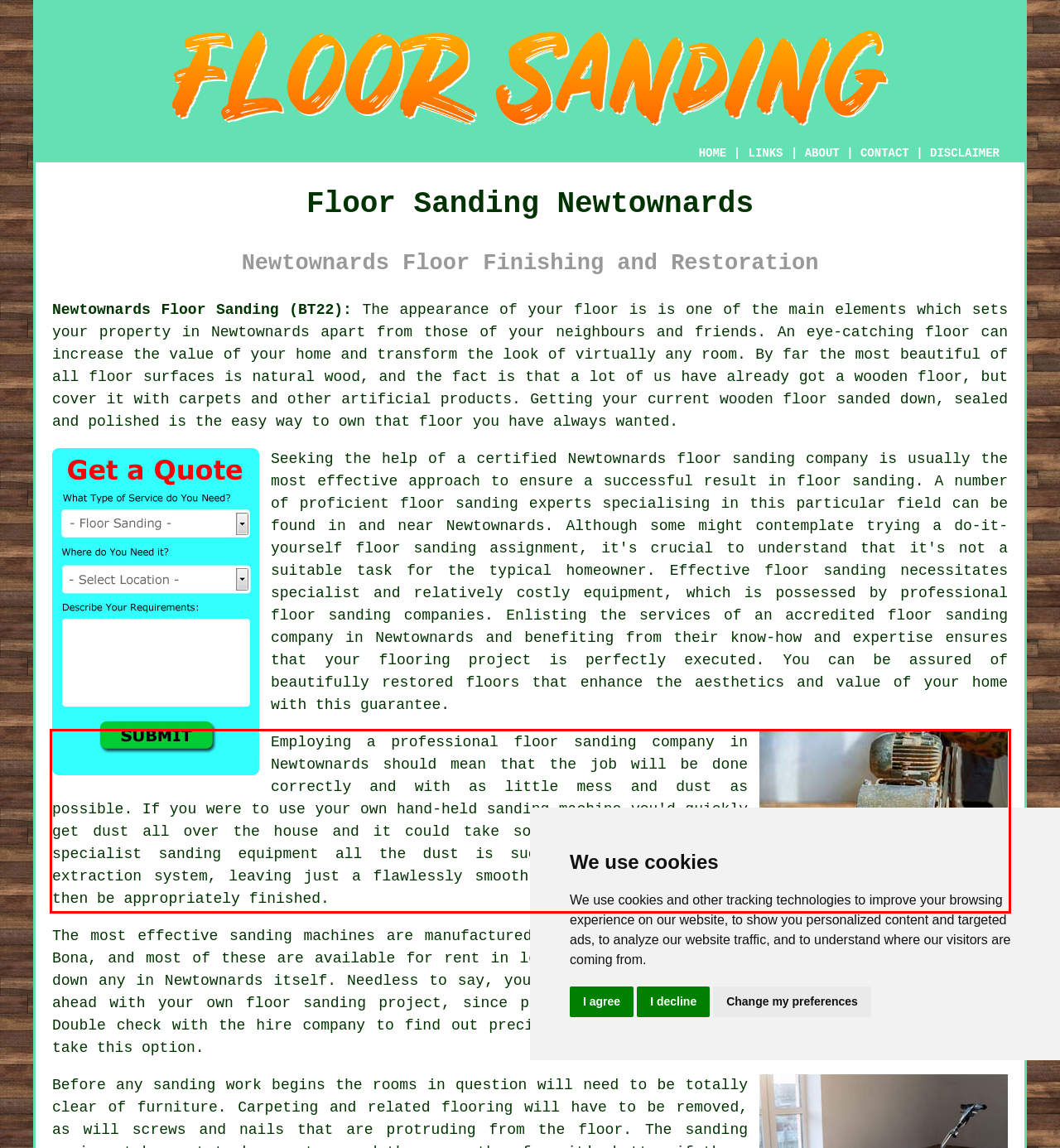Please use OCR to extract the text content from the red bounding box in the provided webpage screenshot.

Employing a professional floor sanding company in Newtownards should mean that the job will be done correctly and with as little mess and dust as possible. If you were to use your own hand-held sanding machine you'd quickly get dust all over the house and it could take some time to clear. With specialist sanding equipment all the dust is sucked up by a powerful extraction system, leaving just a flawlessly smooth wood surface which can then be appropriately finished.